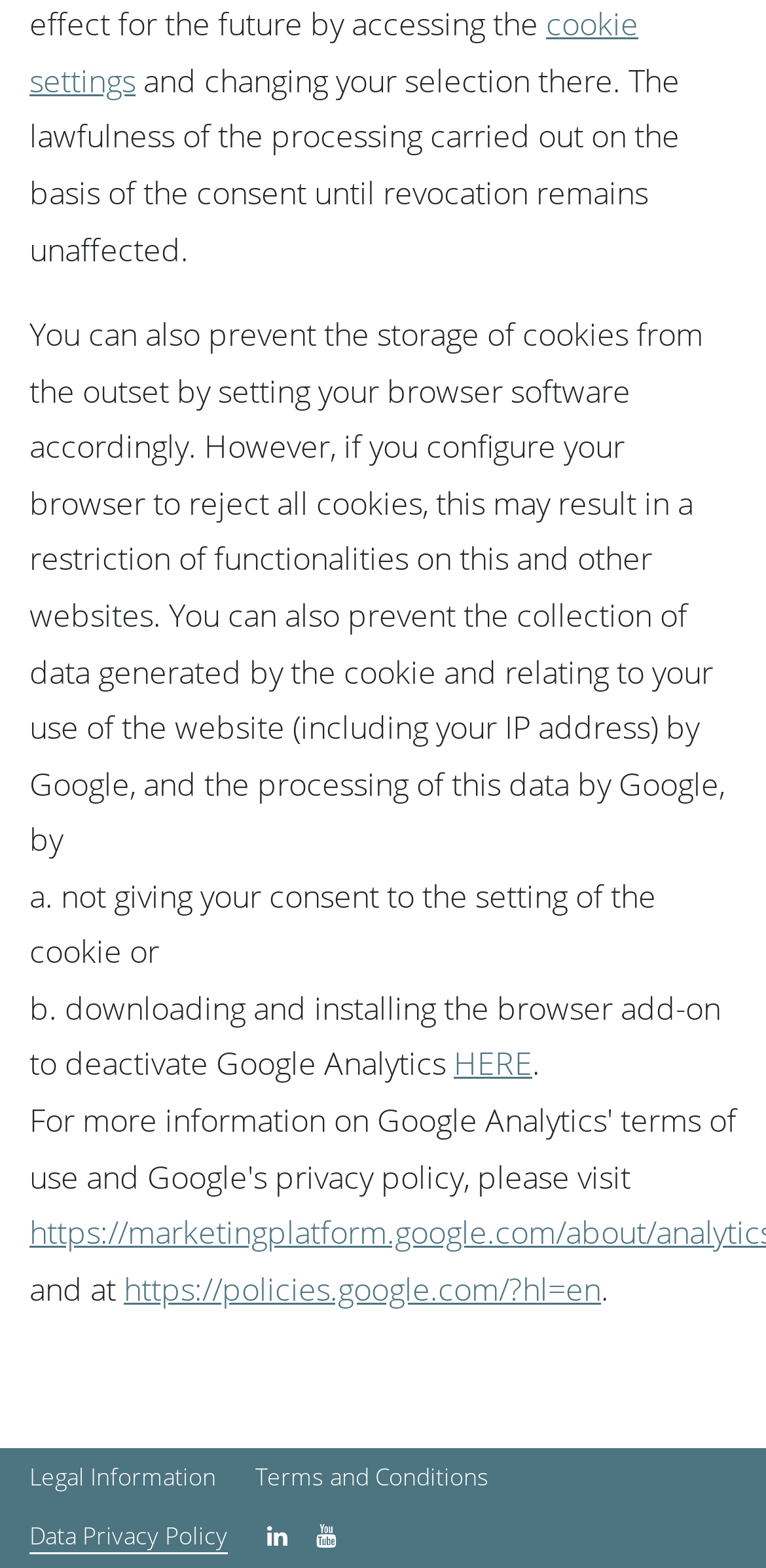Find the bounding box coordinates for the UI element that matches this description: "https://policies.google.com/?hl=en".

[0.162, 0.808, 0.785, 0.836]